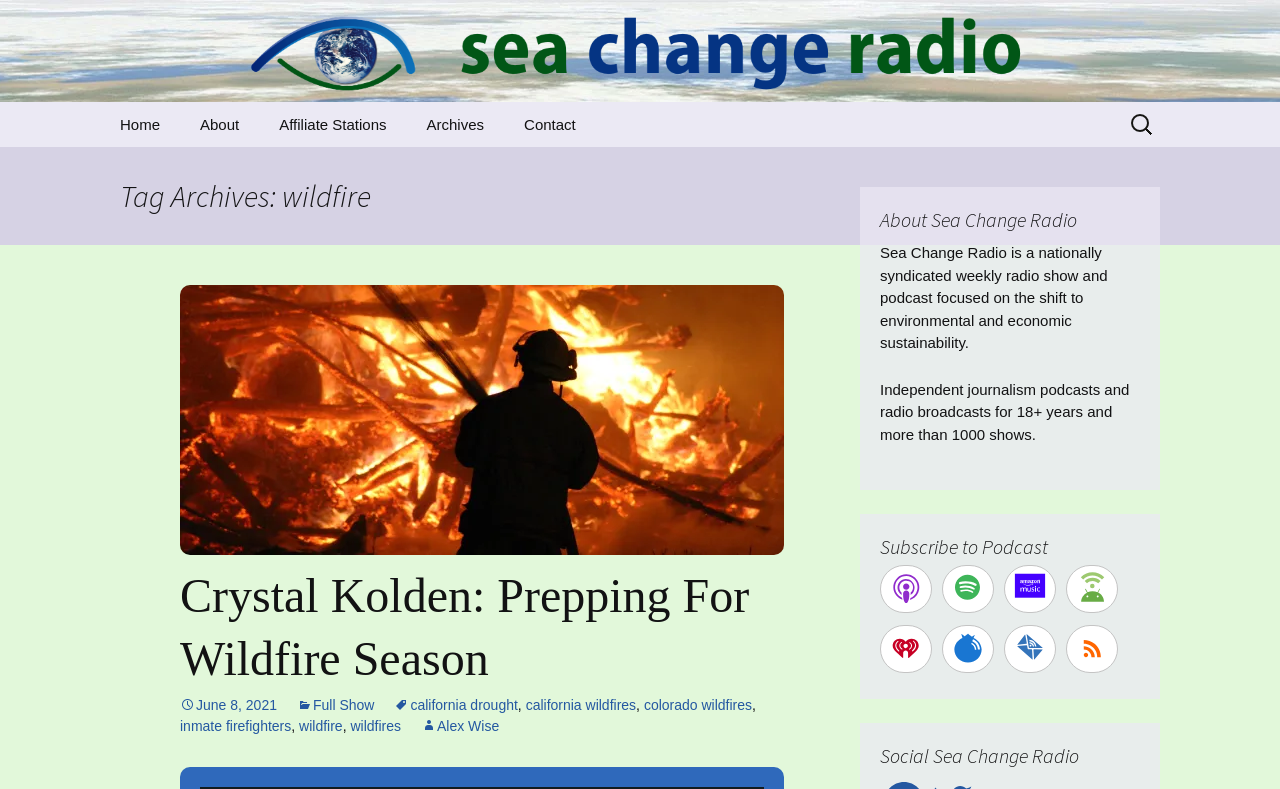Please locate the UI element described by "Apple Podcasts" and provide its bounding box coordinates.

[0.688, 0.717, 0.728, 0.777]